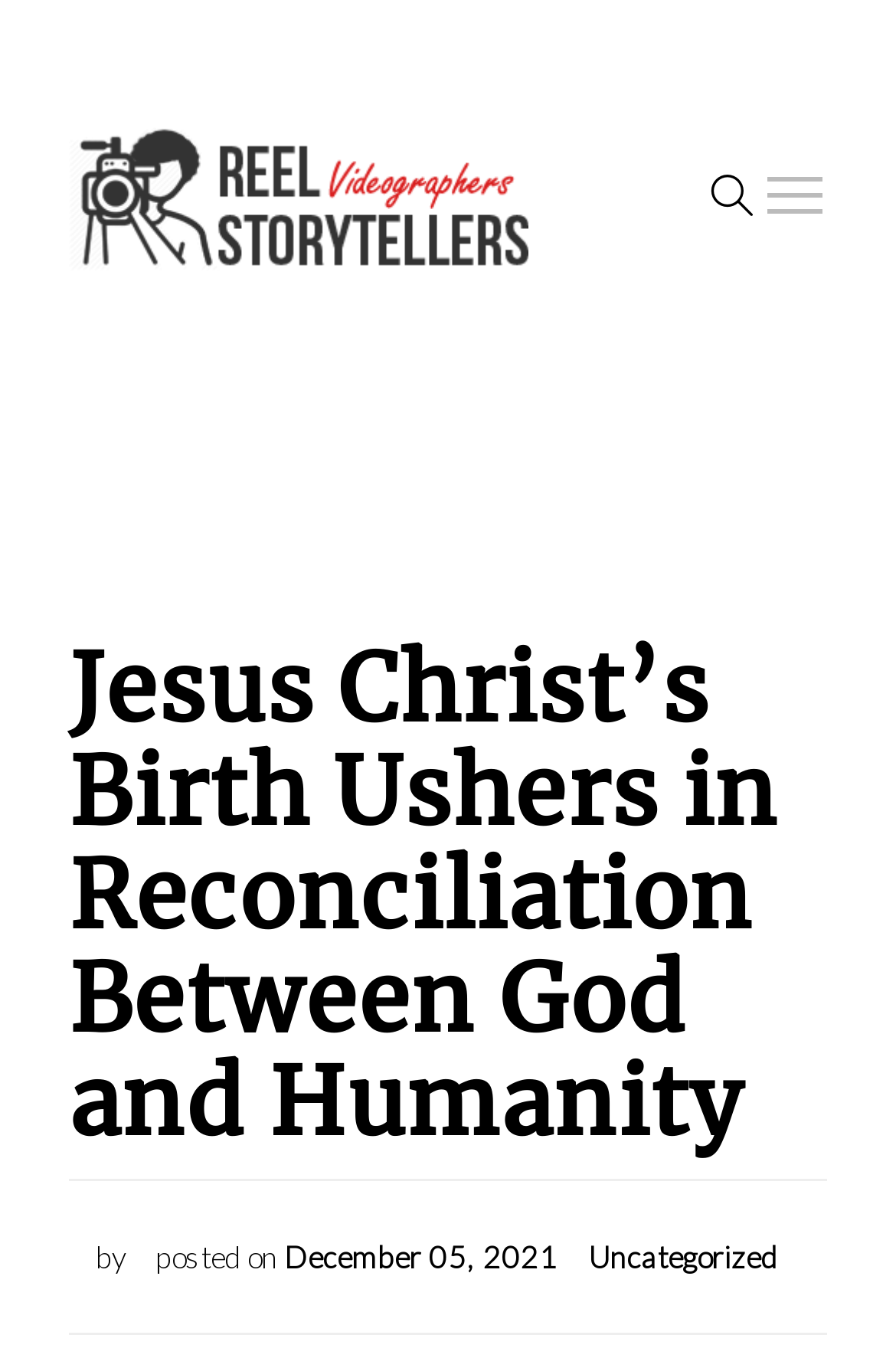What is the date of the article?
Please provide a detailed answer to the question.

I found the date of the article by looking at the text 'posted on' followed by a link 'December 05, 2021' at the bottom of the webpage.